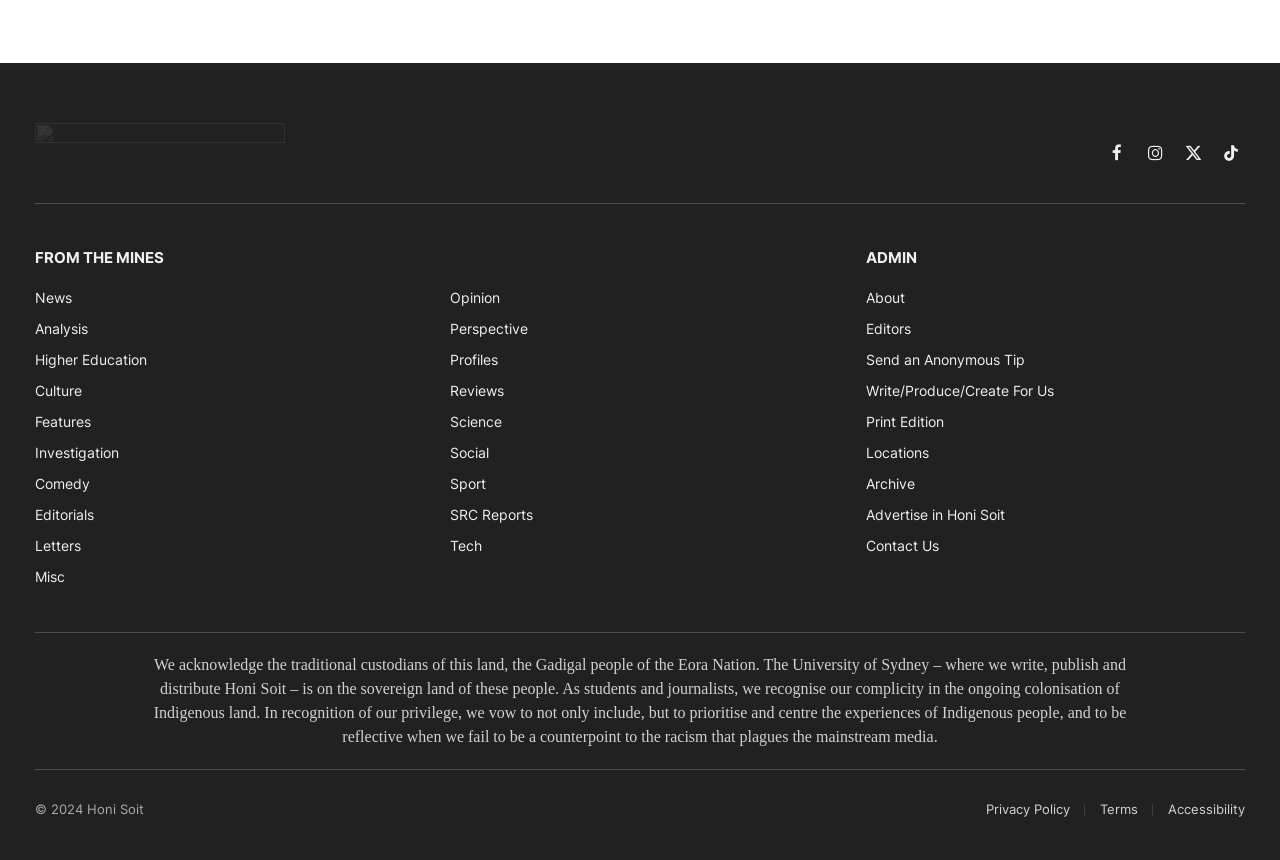Locate the bounding box coordinates of the area you need to click to fulfill this instruction: 'View editorials'. The coordinates must be in the form of four float numbers ranging from 0 to 1: [left, top, right, bottom].

[0.027, 0.588, 0.073, 0.608]